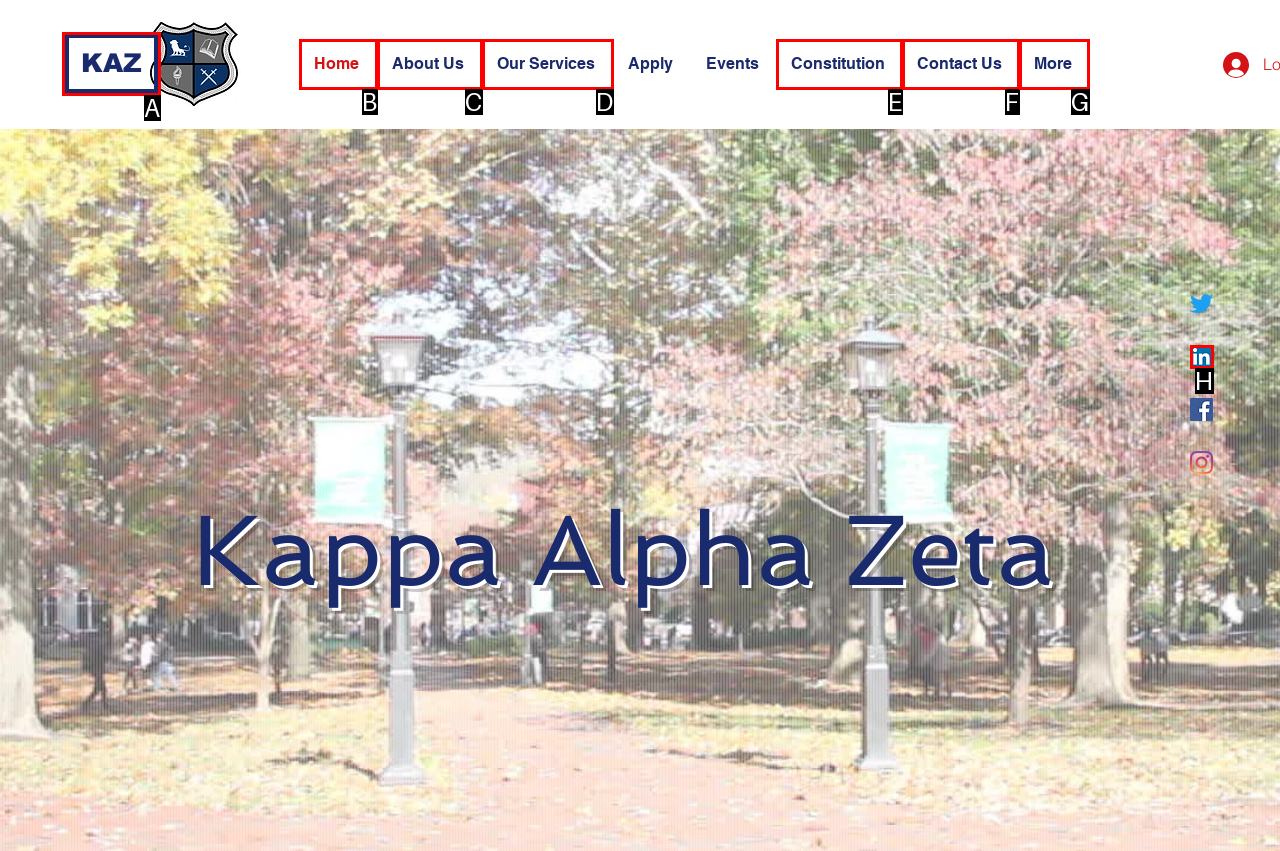Point out the correct UI element to click to carry out this instruction: Click on the KAZ link
Answer with the letter of the chosen option from the provided choices directly.

A